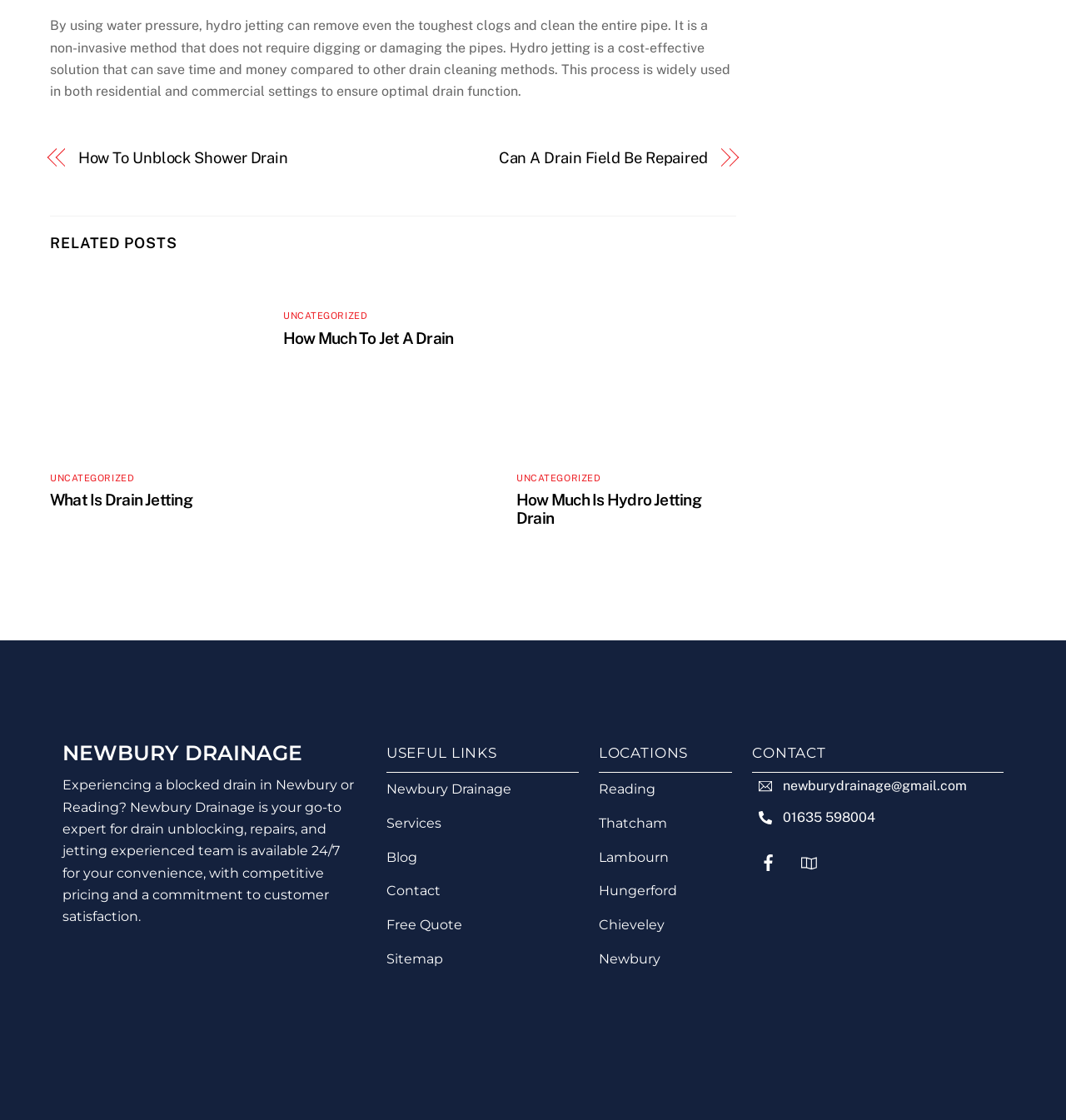Identify the bounding box coordinates of the clickable section necessary to follow the following instruction: "Learn about what is drain jetting". The coordinates should be presented as four float numbers from 0 to 1, i.e., [left, top, right, bottom].

[0.047, 0.394, 0.253, 0.408]